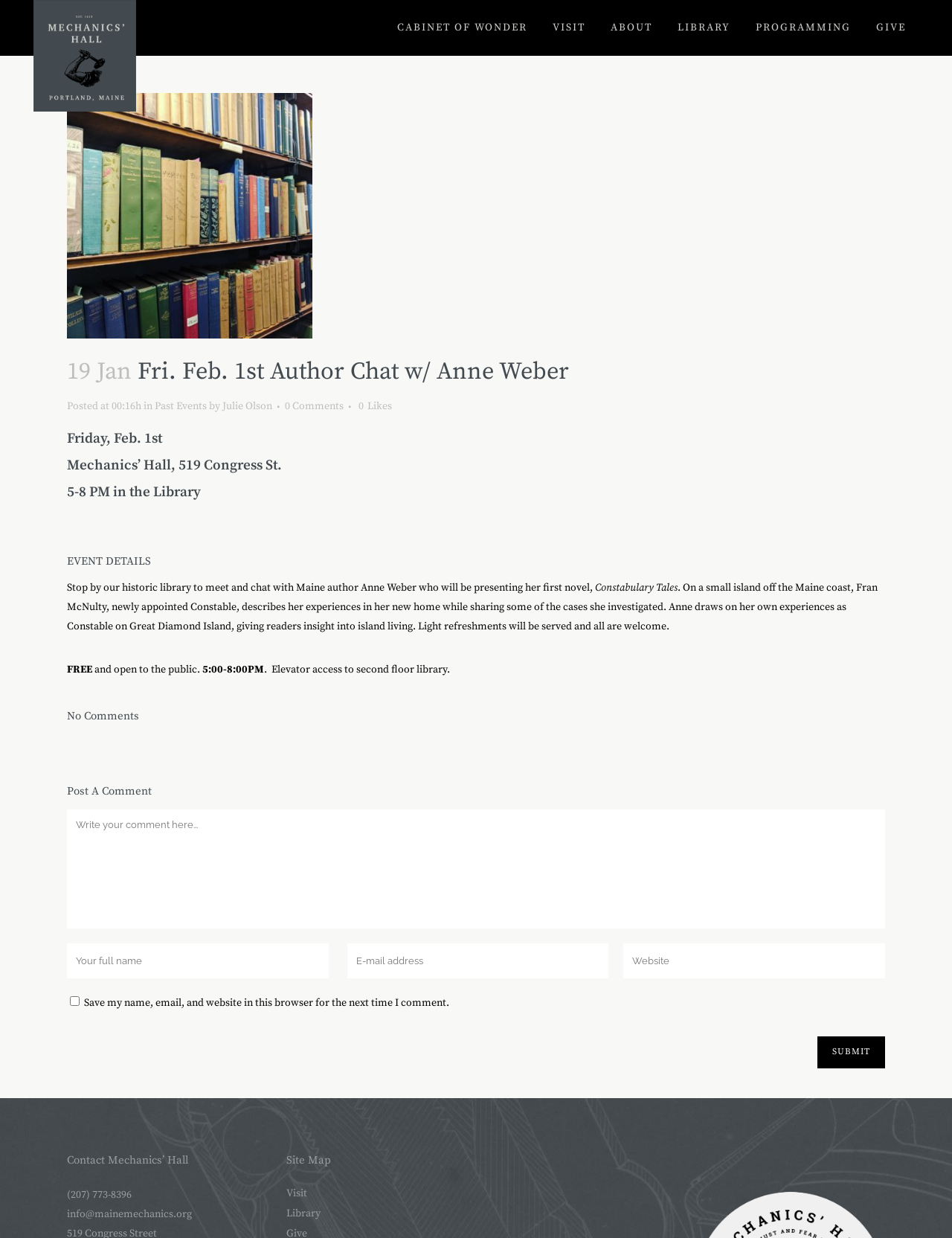Can you find the bounding box coordinates for the element to click on to achieve the instruction: "Contact Mechanics’ Hall through email"?

[0.07, 0.975, 0.202, 0.986]